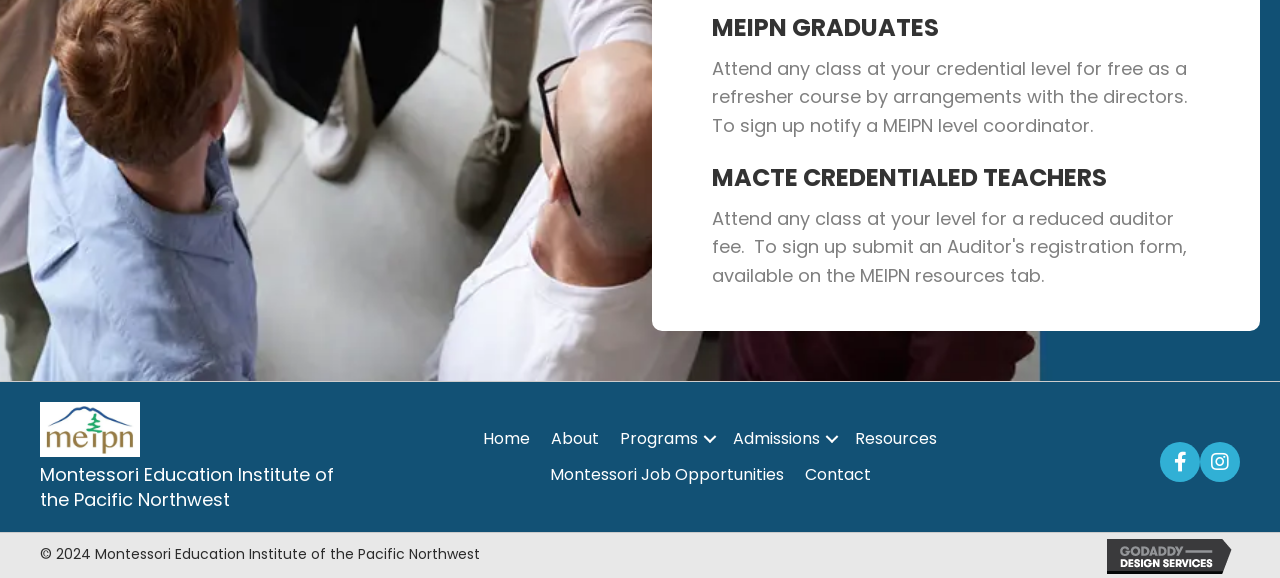What is the copyright year mentioned at the bottom of the webpage?
Please answer the question as detailed as possible based on the image.

I found the answer by reading the StaticText element with the text '© 2024 Montessori Education Institute of the Pacific Northwest' which is located at the bottom of the webpage.